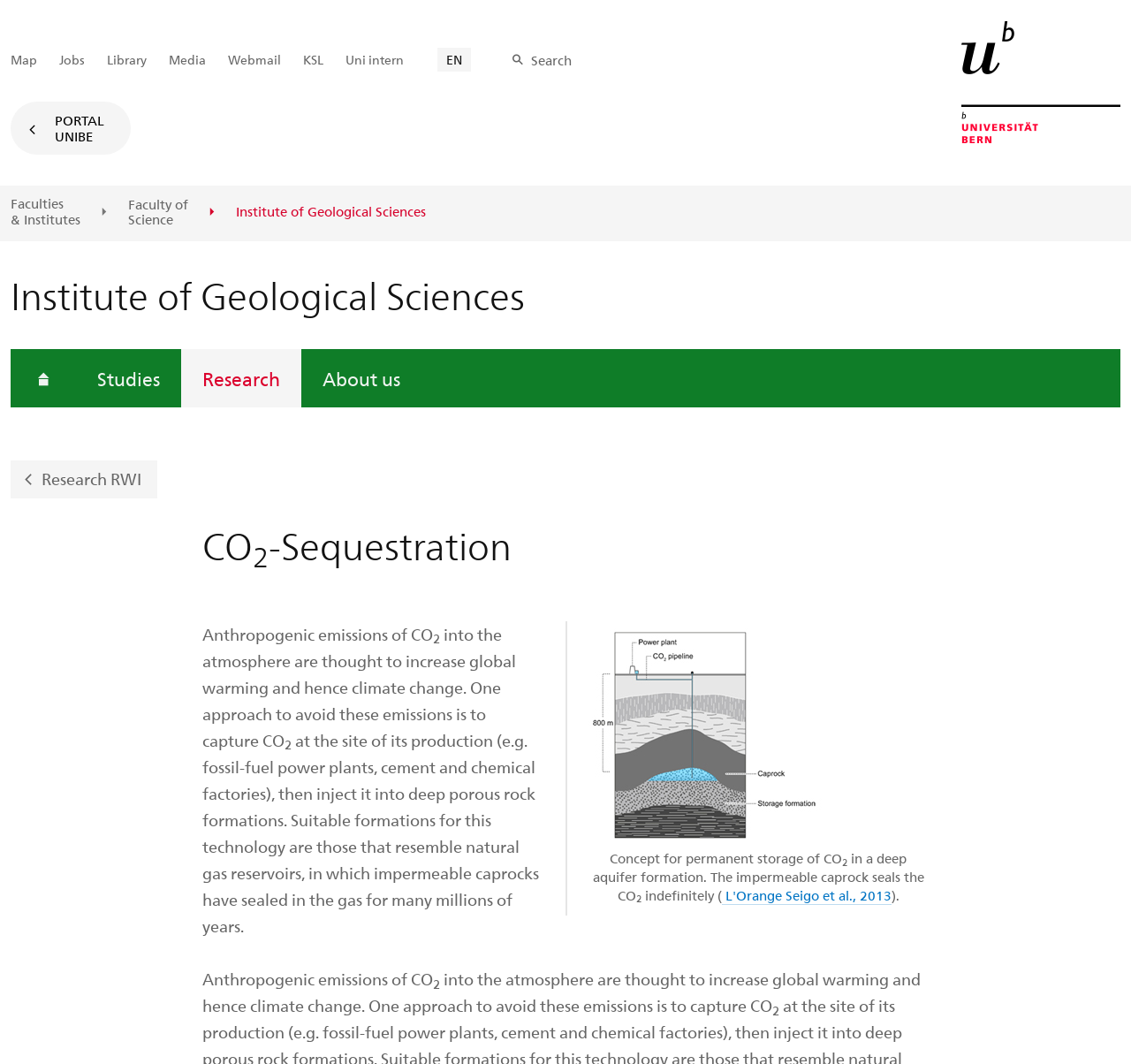What is the concept illustrated in the figure? Please answer the question using a single word or phrase based on the image.

permanent storage of CO2